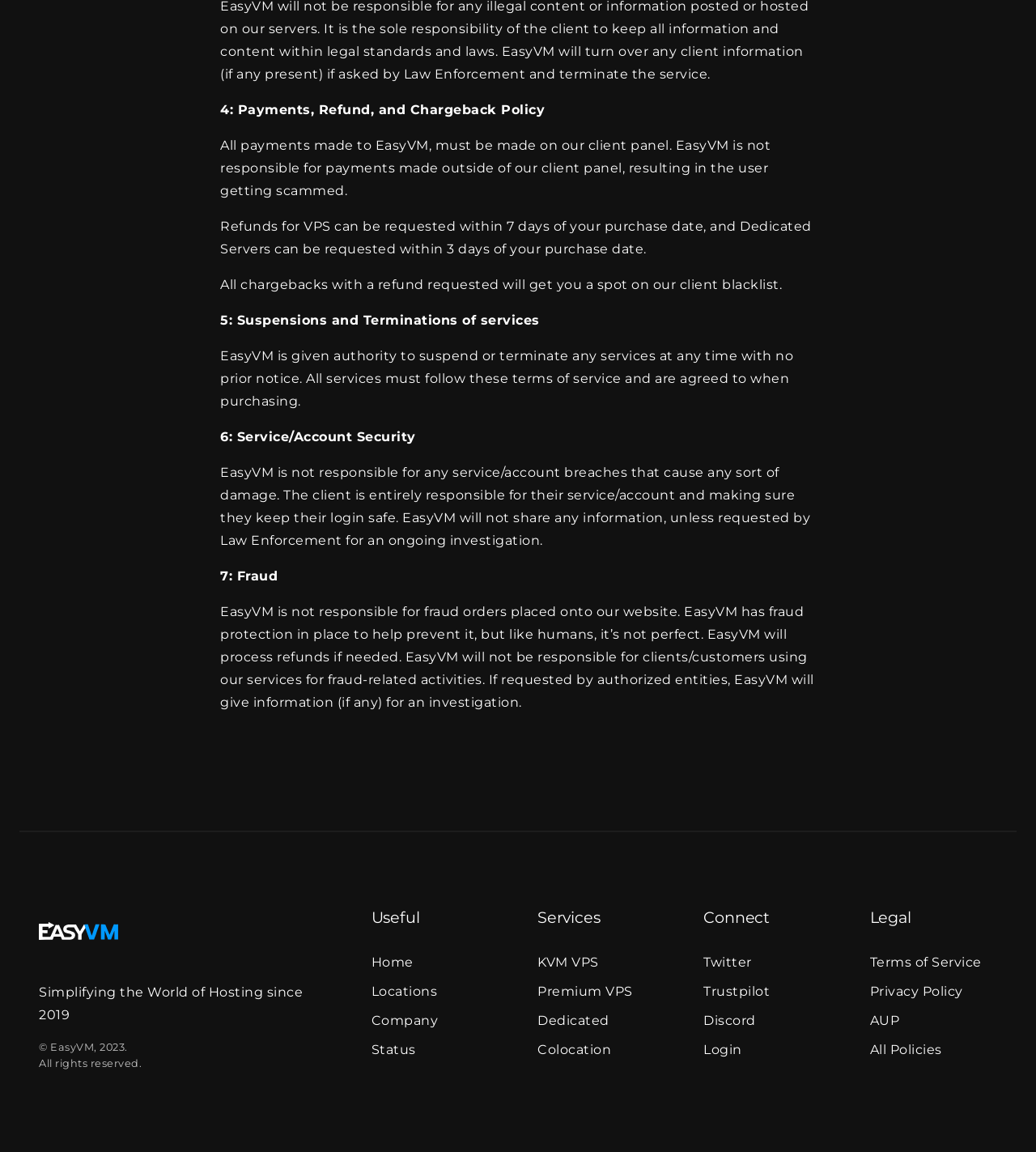Provide a brief response to the question using a single word or phrase: 
What happens if a user requests a refund with a chargeback?

Blacklisted